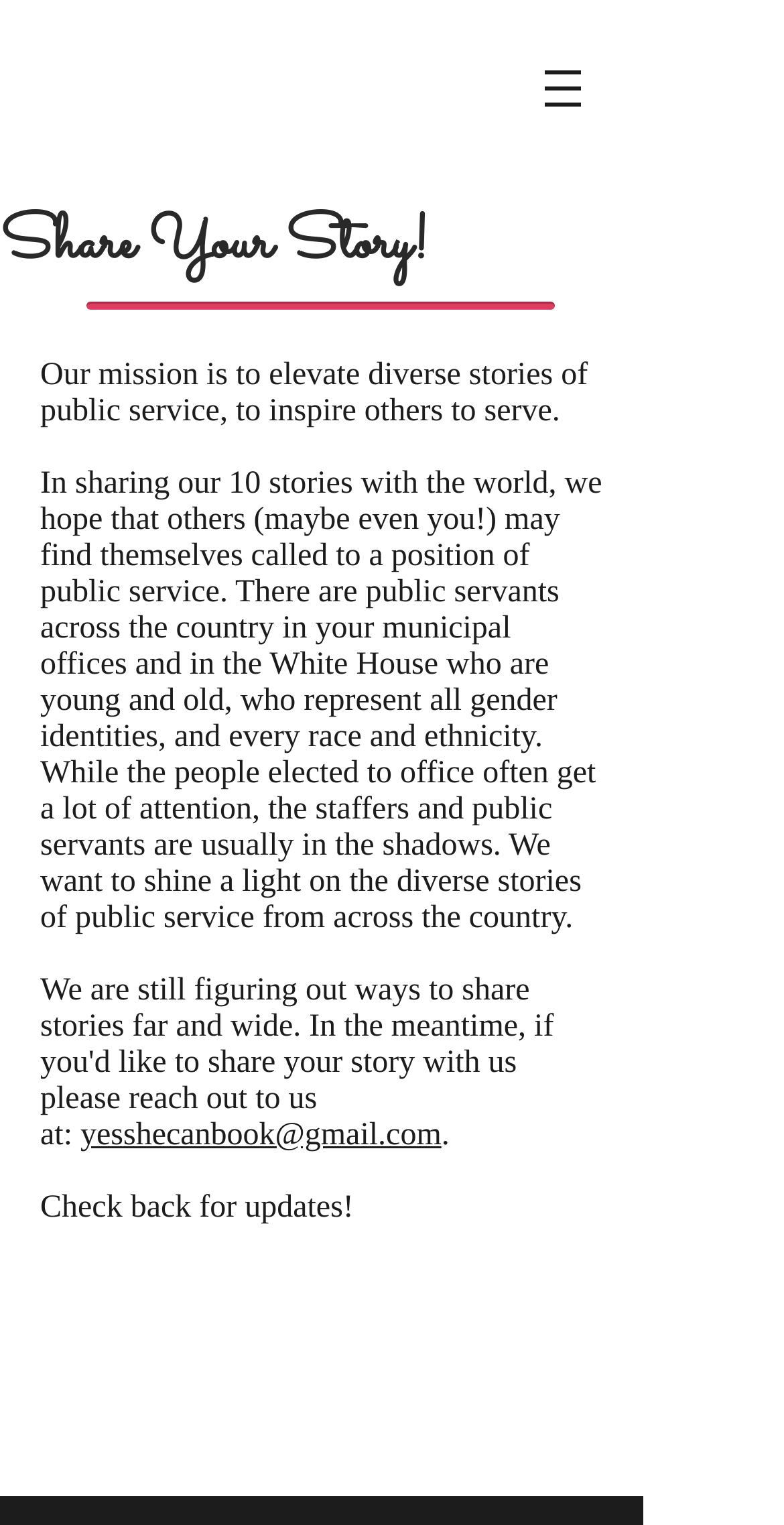What is the focus of the stories on the website?
Answer the question with a single word or phrase derived from the image.

Public service